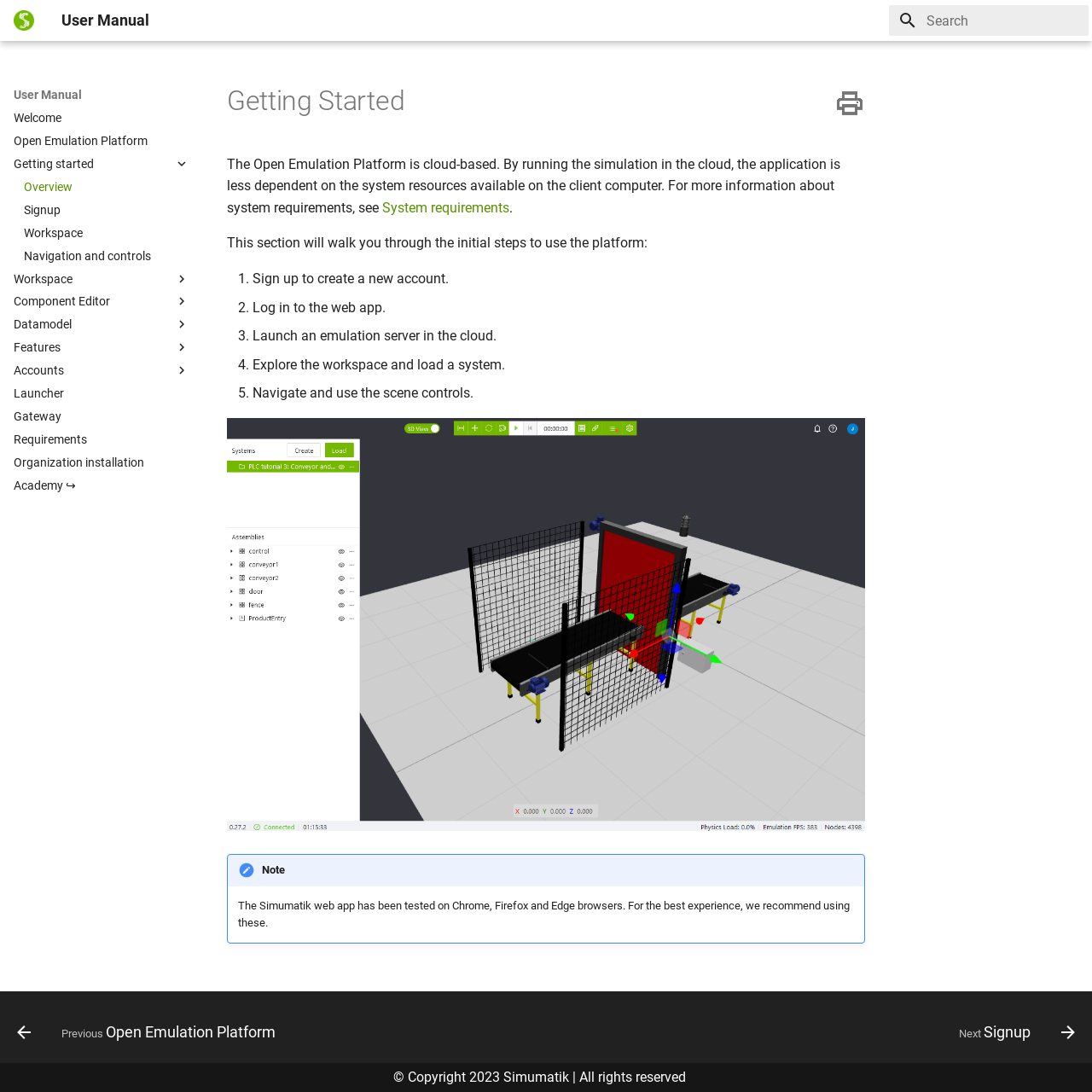Determine the bounding box coordinates of the clickable element to achieve the following action: 'Click on the Getting Started link'. Provide the coordinates as four float values between 0 and 1, formatted as [left, top, right, bottom].

[0.022, 0.164, 0.173, 0.178]